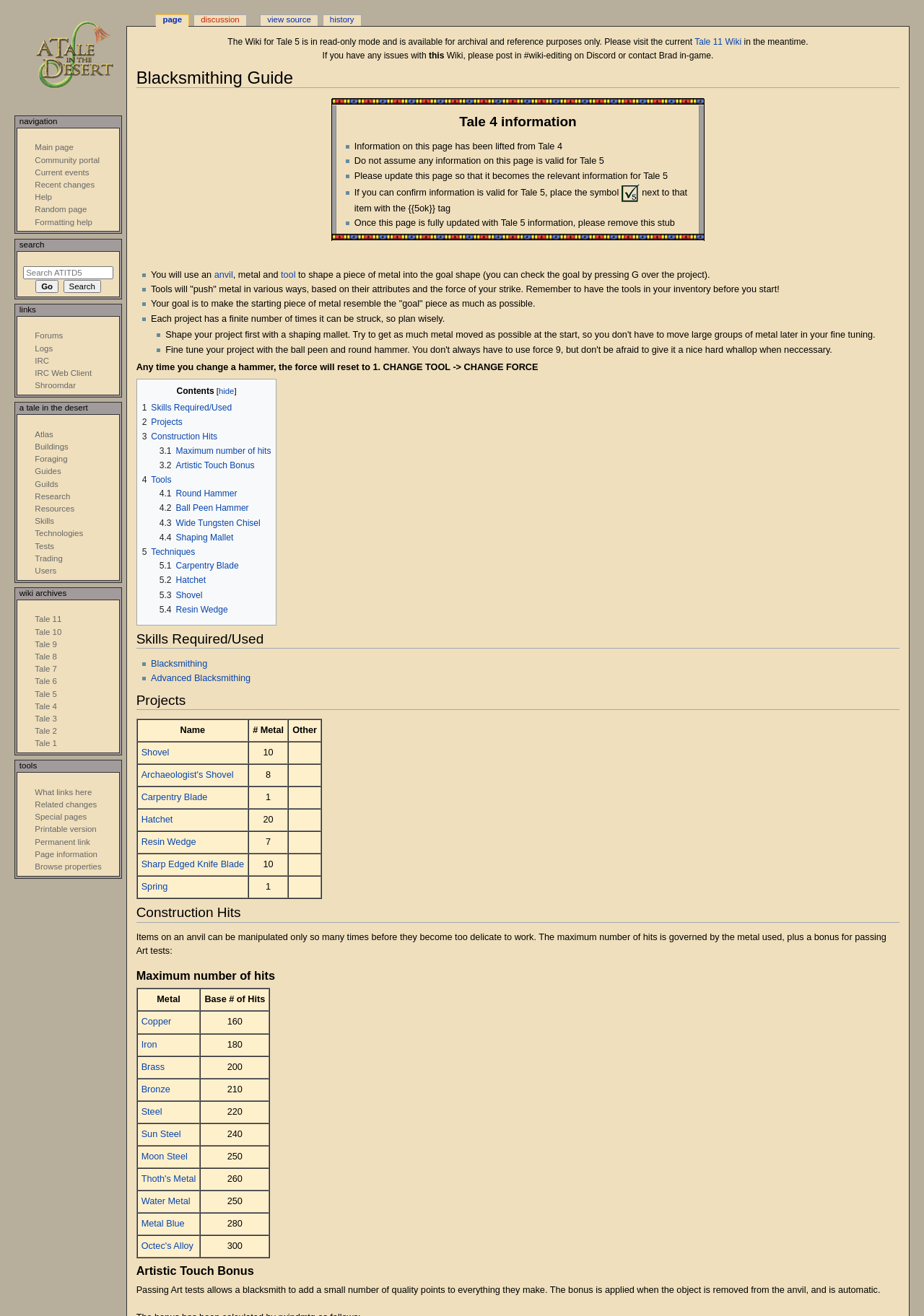Find the bounding box coordinates for the HTML element described in this sentence: "Buildings". Provide the coordinates as four float numbers between 0 and 1, in the format [left, top, right, bottom].

[0.038, 0.336, 0.074, 0.343]